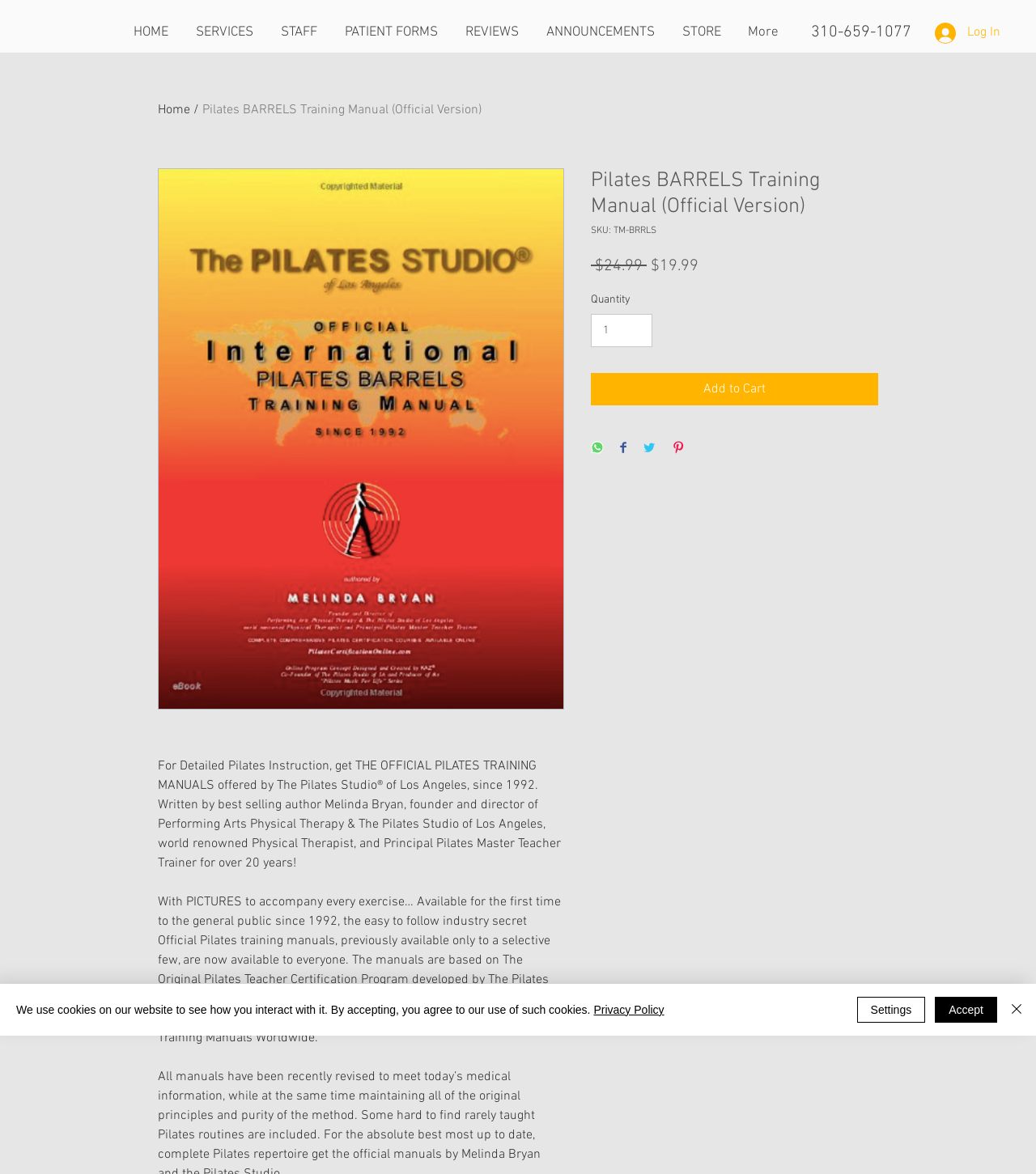Please find the bounding box coordinates of the element that must be clicked to perform the given instruction: "Click the 'HOME' link". The coordinates should be four float numbers from 0 to 1, i.e., [left, top, right, bottom].

[0.117, 0.01, 0.177, 0.045]